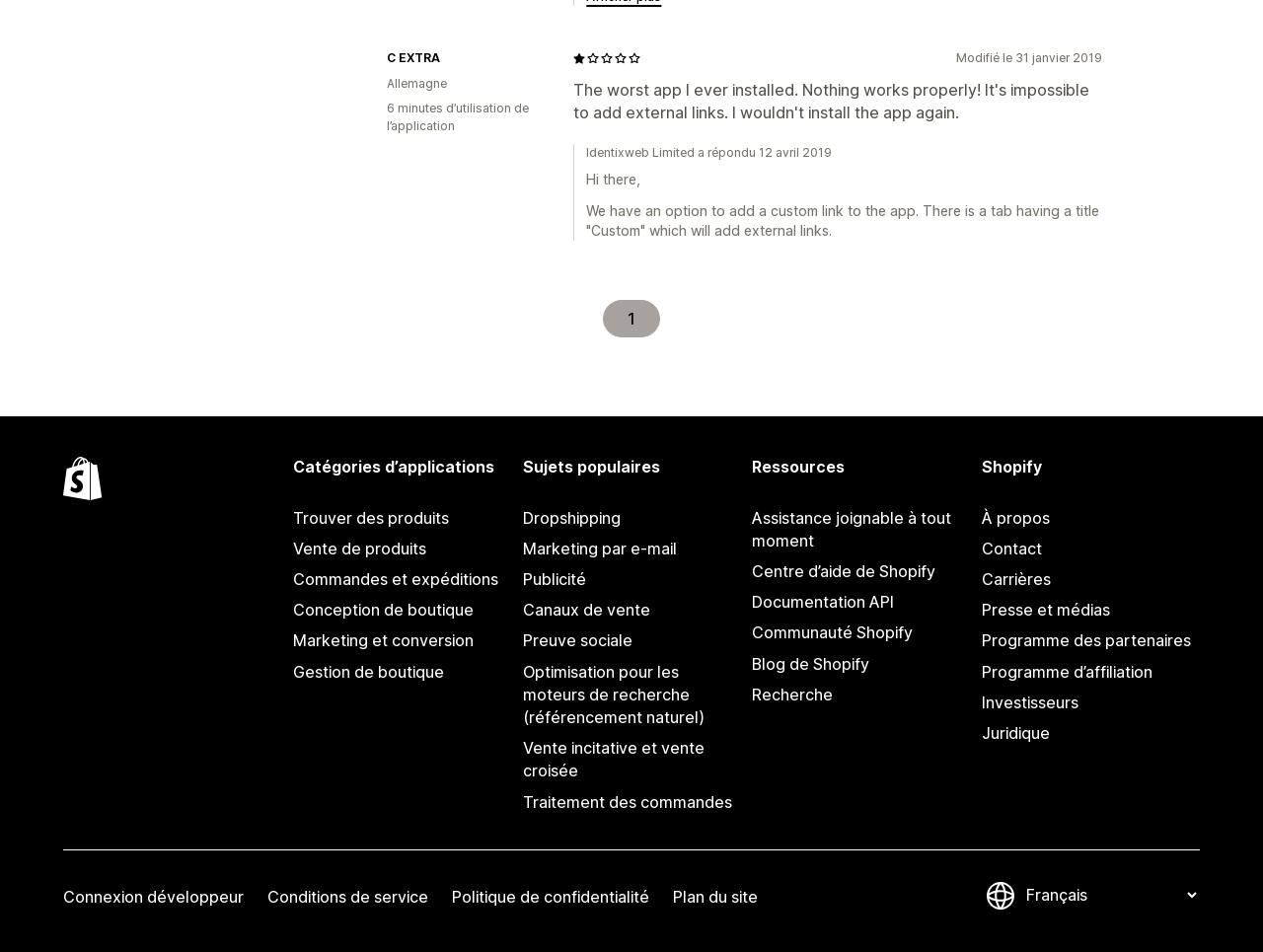What is the last updated date of the application?
Answer with a single word or short phrase according to what you see in the image.

31 janvier 2019